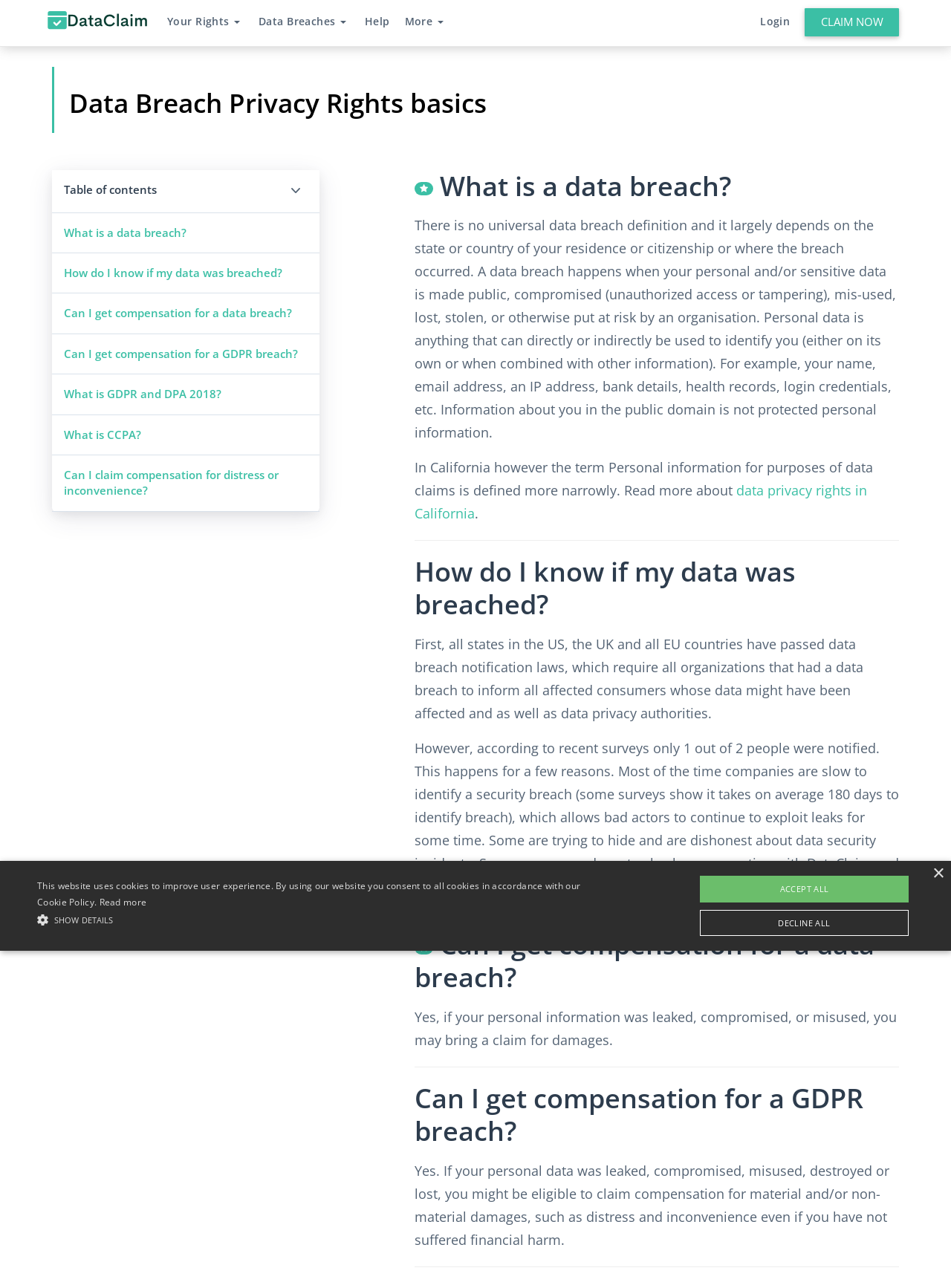Based on the image, provide a detailed and complete answer to the question: 
What is a data breach?

According to the webpage, a data breach happens when personal and/or sensitive data is made public, compromised, mis-used, lost, stolen, or otherwise put at risk by an organisation. This includes unauthorized access or tampering with personal data.